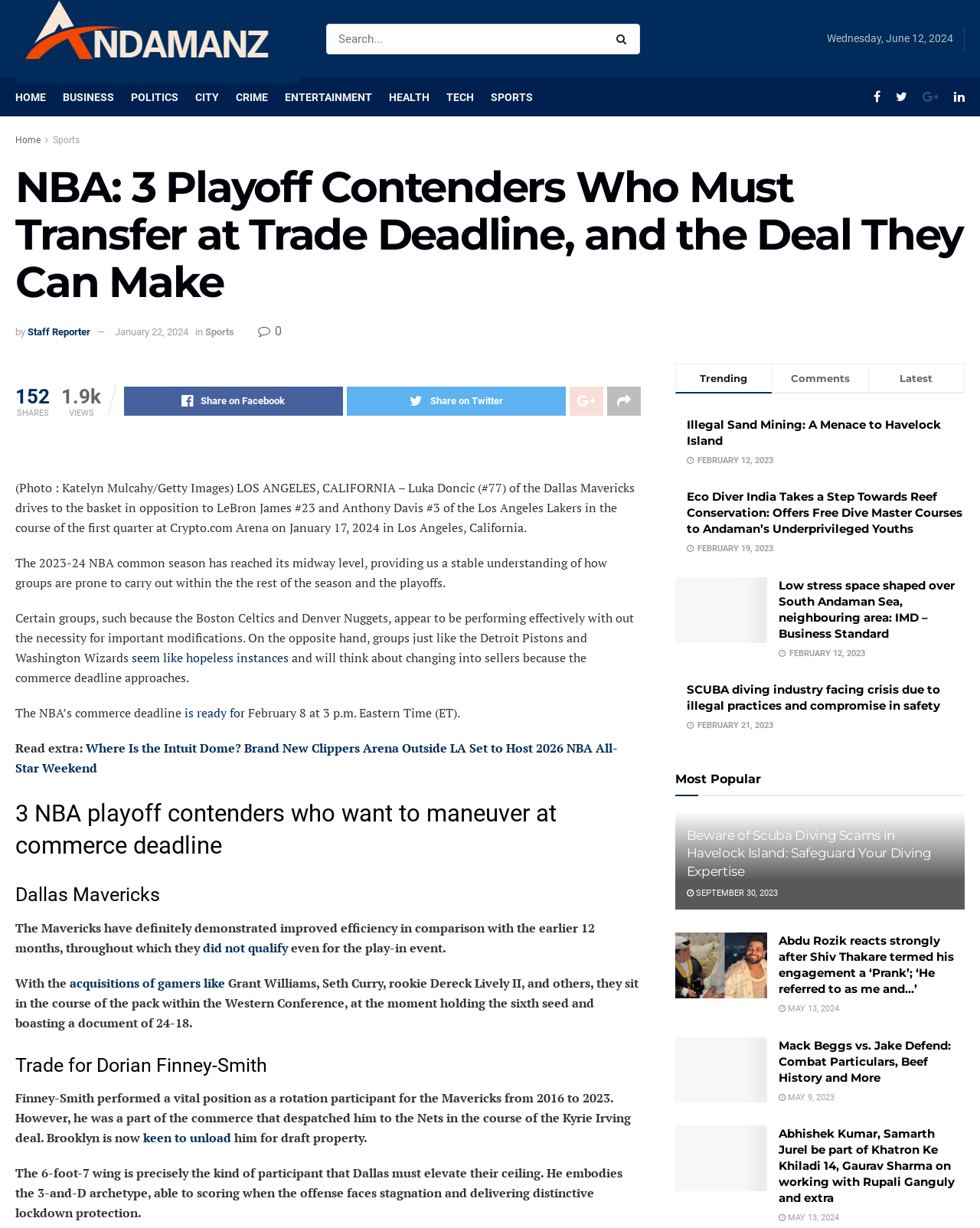Indicate the bounding box coordinates of the element that needs to be clicked to satisfy the following instruction: "Search for something". The coordinates should be four float numbers between 0 and 1, i.e., [left, top, right, bottom].

[0.333, 0.019, 0.653, 0.044]